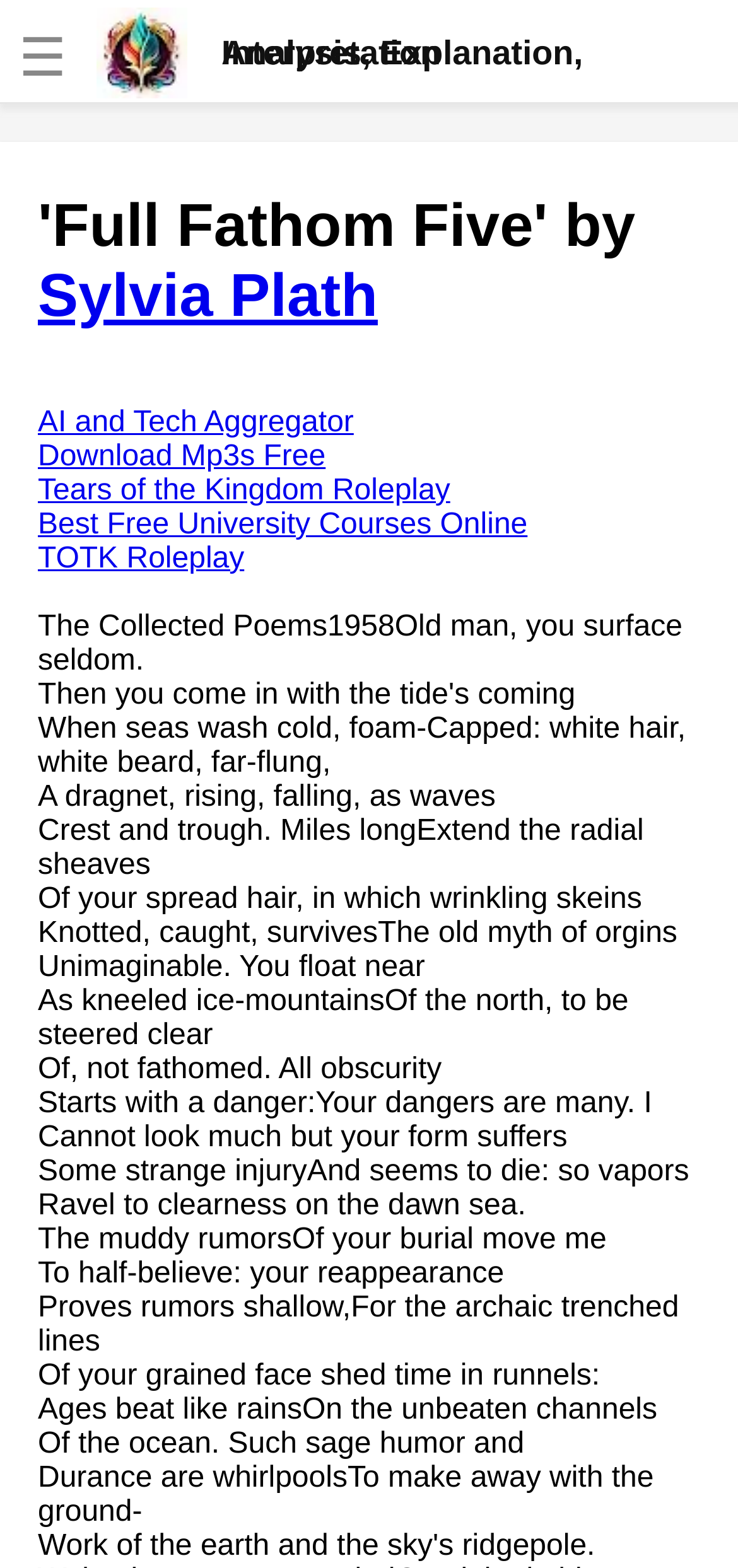Who is the author of the poem?
Look at the screenshot and provide an in-depth answer.

The author of the poem is Sylvia Plath, which is evident from the link element with the text 'Sylvia Plath' and the heading element with the text 'Full Fathom Five by Sylvia Plath'.